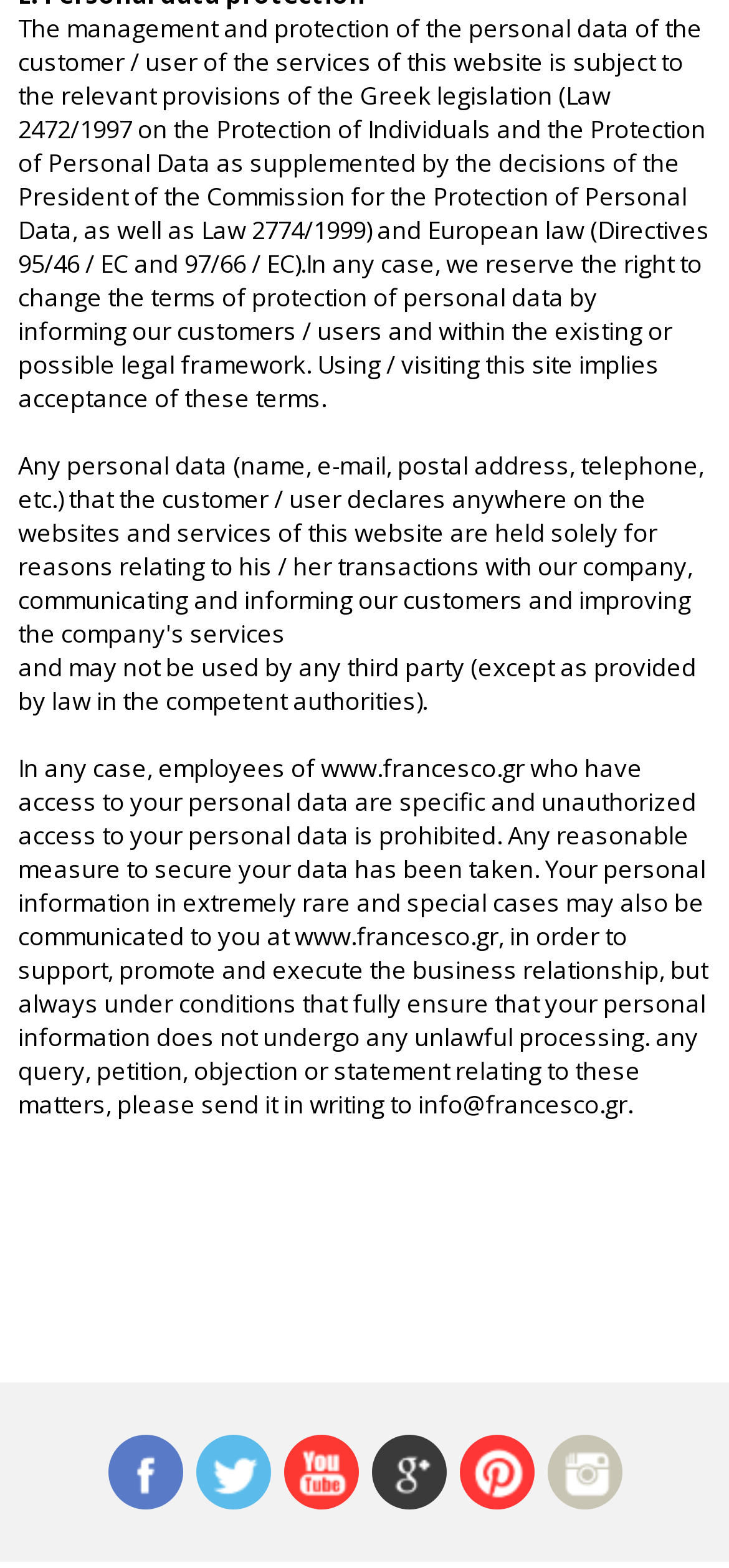Answer with a single word or phrase: 
Who has access to personal data?

Specific employees